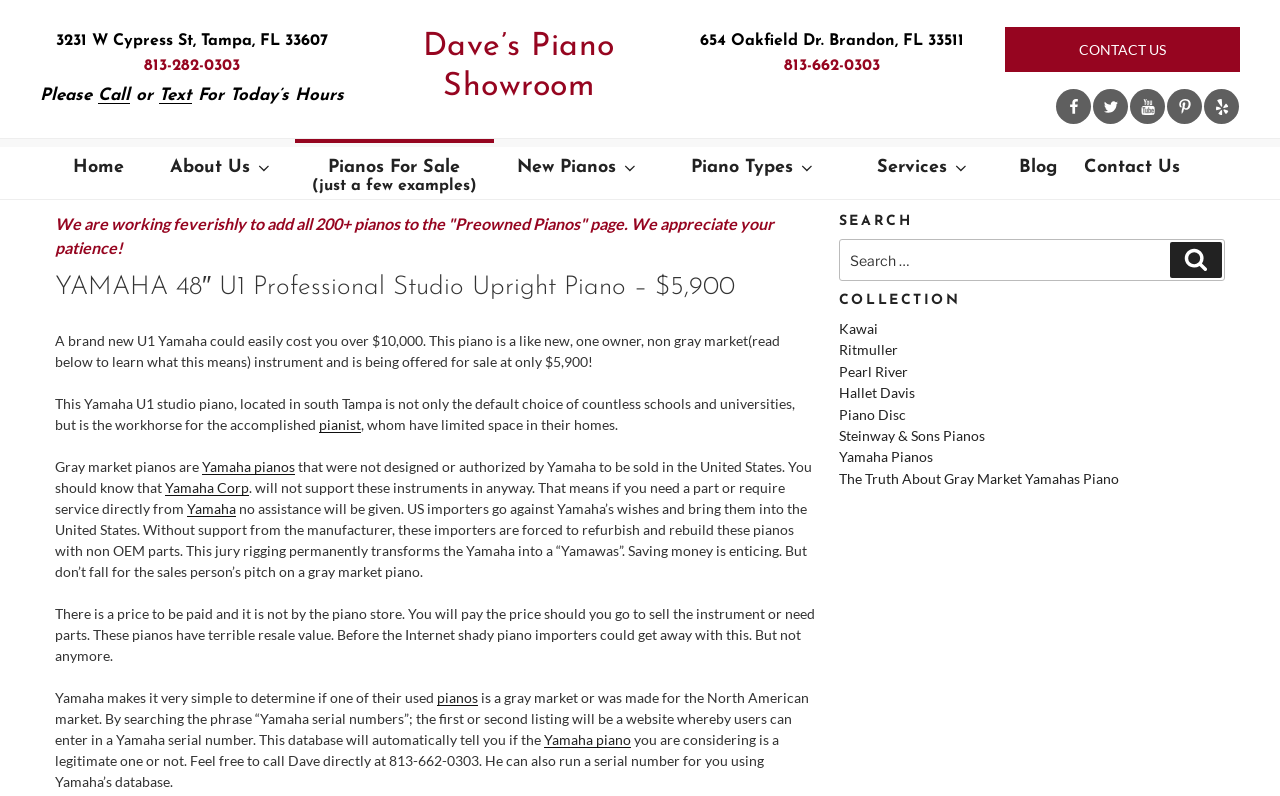Please determine the bounding box coordinates of the clickable area required to carry out the following instruction: "Visit Facebook page". The coordinates must be four float numbers between 0 and 1, represented as [left, top, right, bottom].

[0.825, 0.111, 0.852, 0.155]